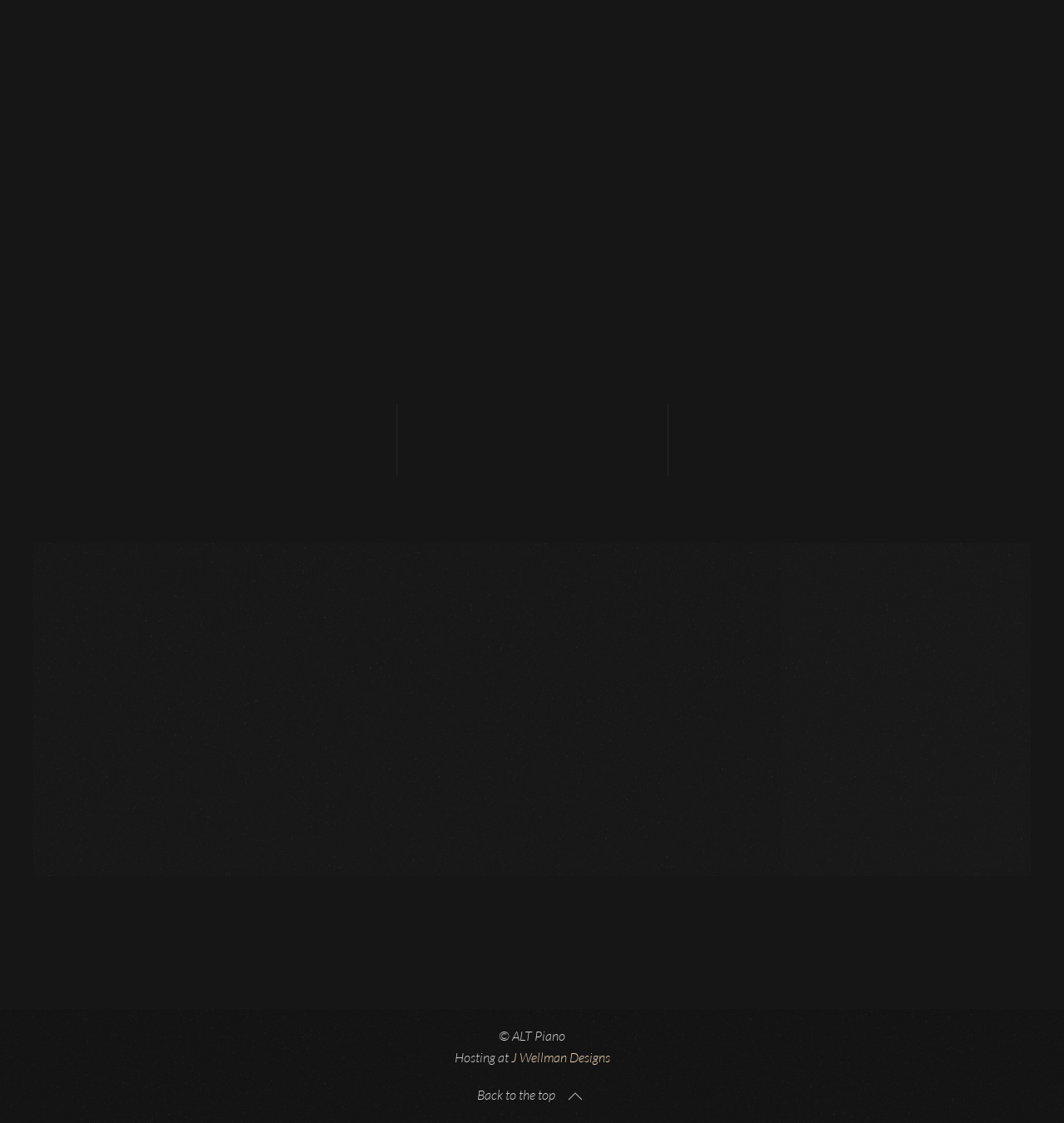Show the bounding box coordinates for the HTML element as described: "Send a Message".

[0.43, 0.393, 0.57, 0.424]